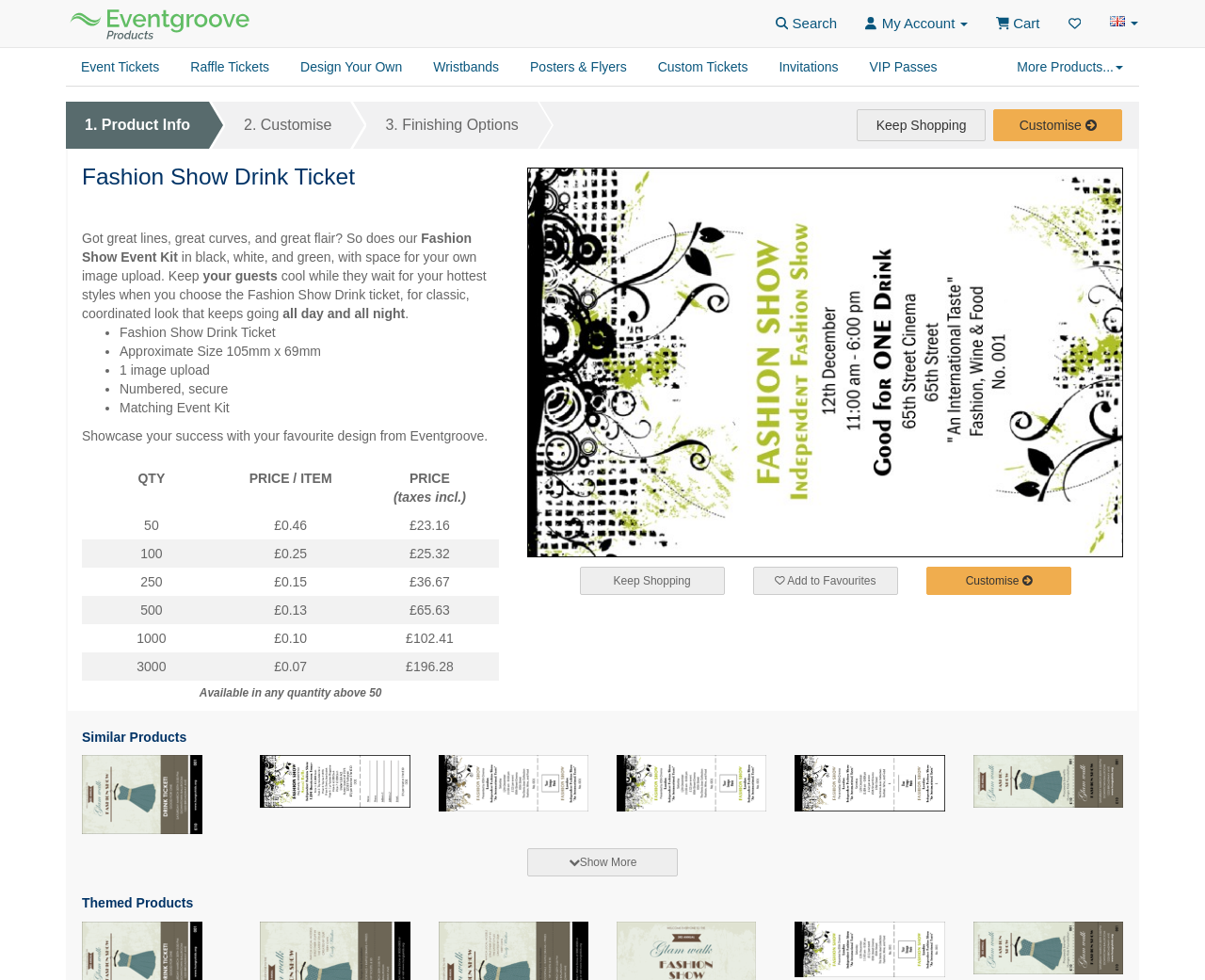Find the bounding box coordinates of the clickable area that will achieve the following instruction: "Customise the Fashion Show Drink Ticket".

[0.824, 0.111, 0.932, 0.144]